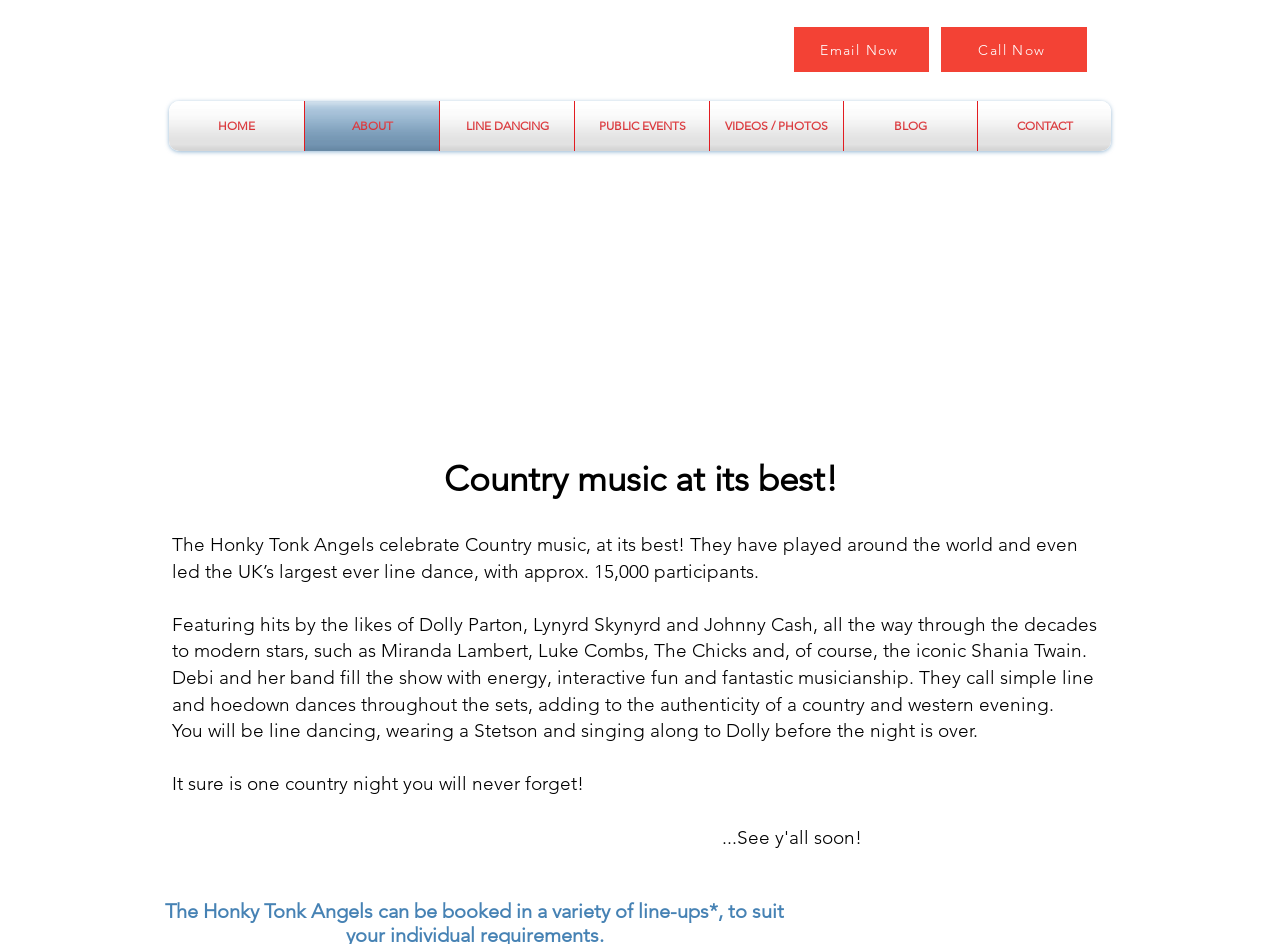Pinpoint the bounding box coordinates of the area that should be clicked to complete the following instruction: "Click Email Now". The coordinates must be given as four float numbers between 0 and 1, i.e., [left, top, right, bottom].

[0.62, 0.029, 0.726, 0.076]